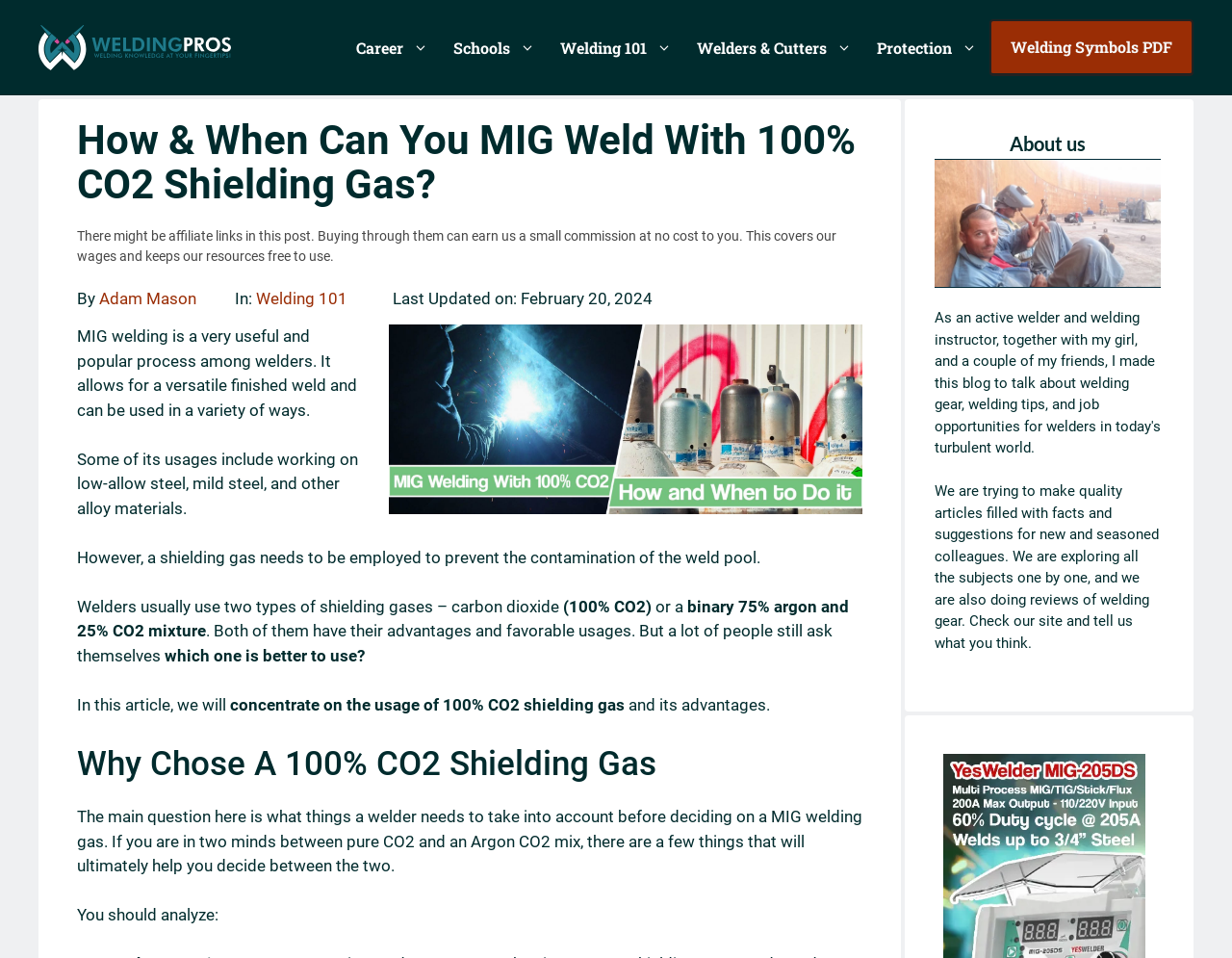Please locate the bounding box coordinates of the element that should be clicked to achieve the given instruction: "View the 'Related Posts'".

None